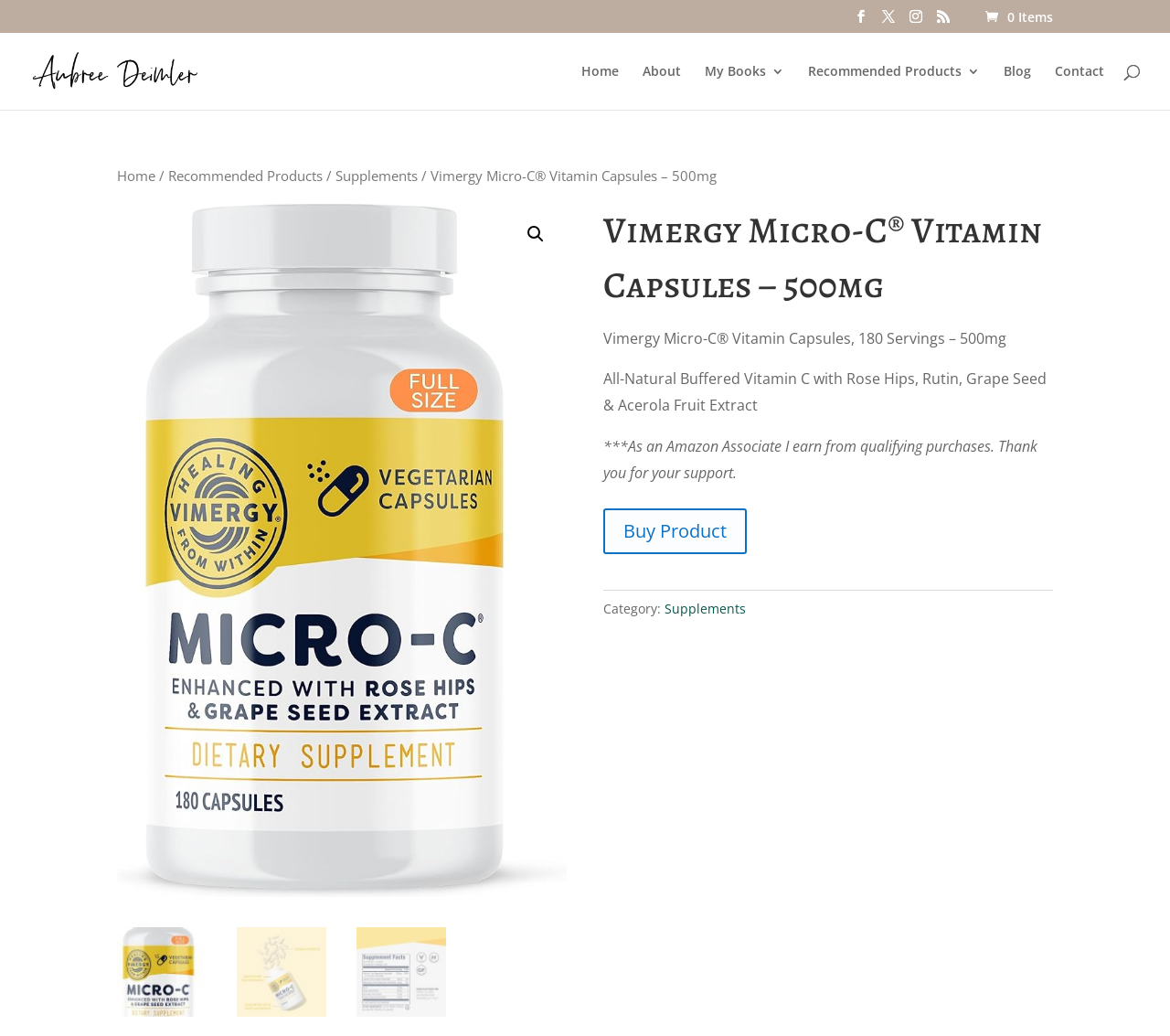Given the element description: "name="s" placeholder="Search …" title="Search for:"", predict the bounding box coordinates of the UI element it refers to, using four float numbers between 0 and 1, i.e., [left, top, right, bottom].

[0.053, 0.031, 0.953, 0.033]